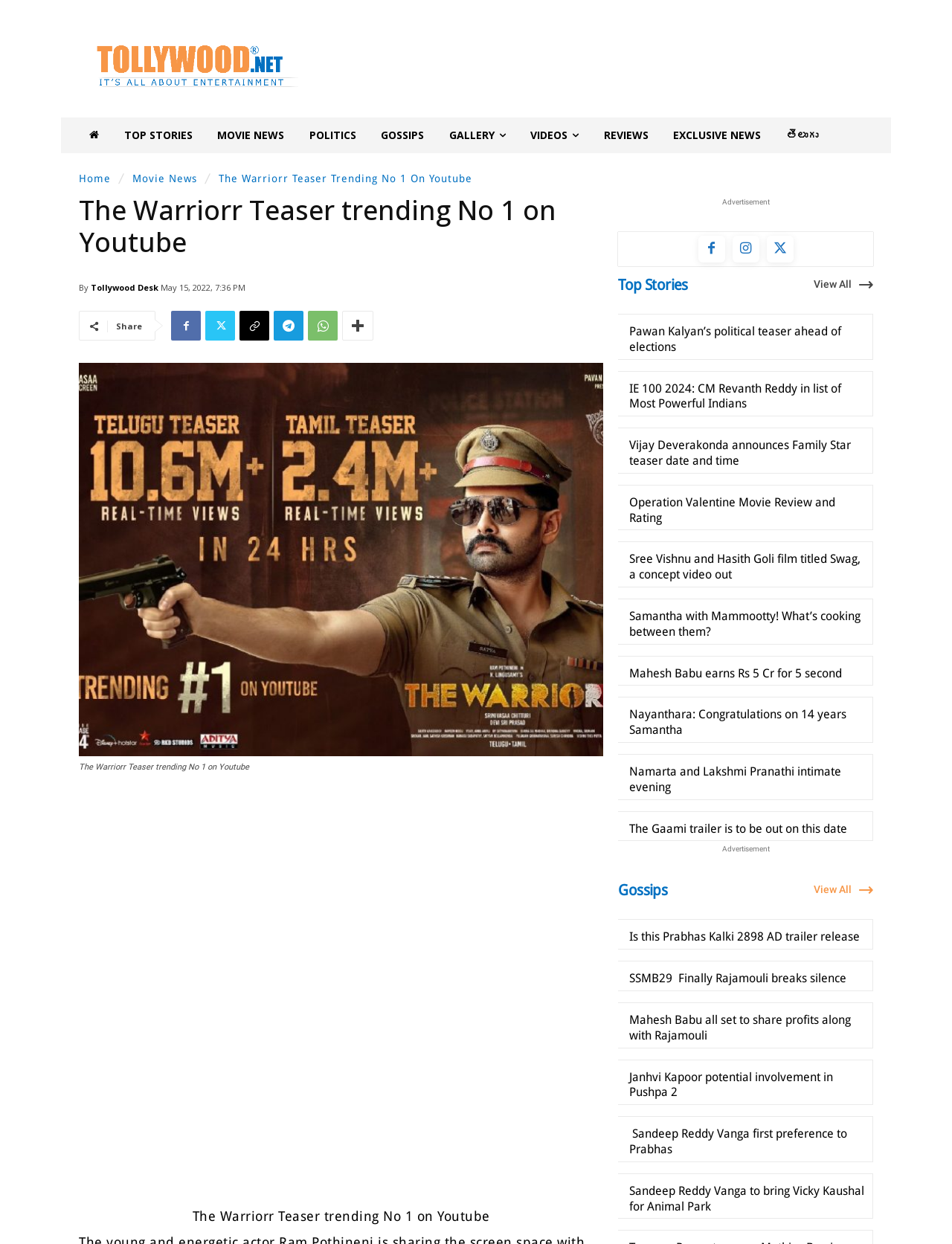Given the description SSMB29 Finally Rajamouli breaks silence, predict the bounding box coordinates of the UI element. Ensure the coordinates are in the format (top-left x, top-left y, bottom-right x, bottom-right y) and all values are between 0 and 1.

[0.661, 0.781, 0.889, 0.792]